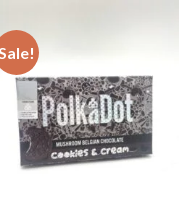What is the background color of the packaging?
Craft a detailed and extensive response to the question.

The modern aesthetic of the packaging is characterized by a sleek black background, which provides a sophisticated contrast to the white lettering and polka dot patterns.